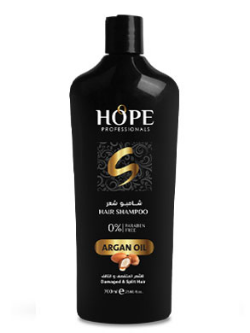What is the main ingredient of the shampoo?
Refer to the image and provide a one-word or short phrase answer.

Argan oil